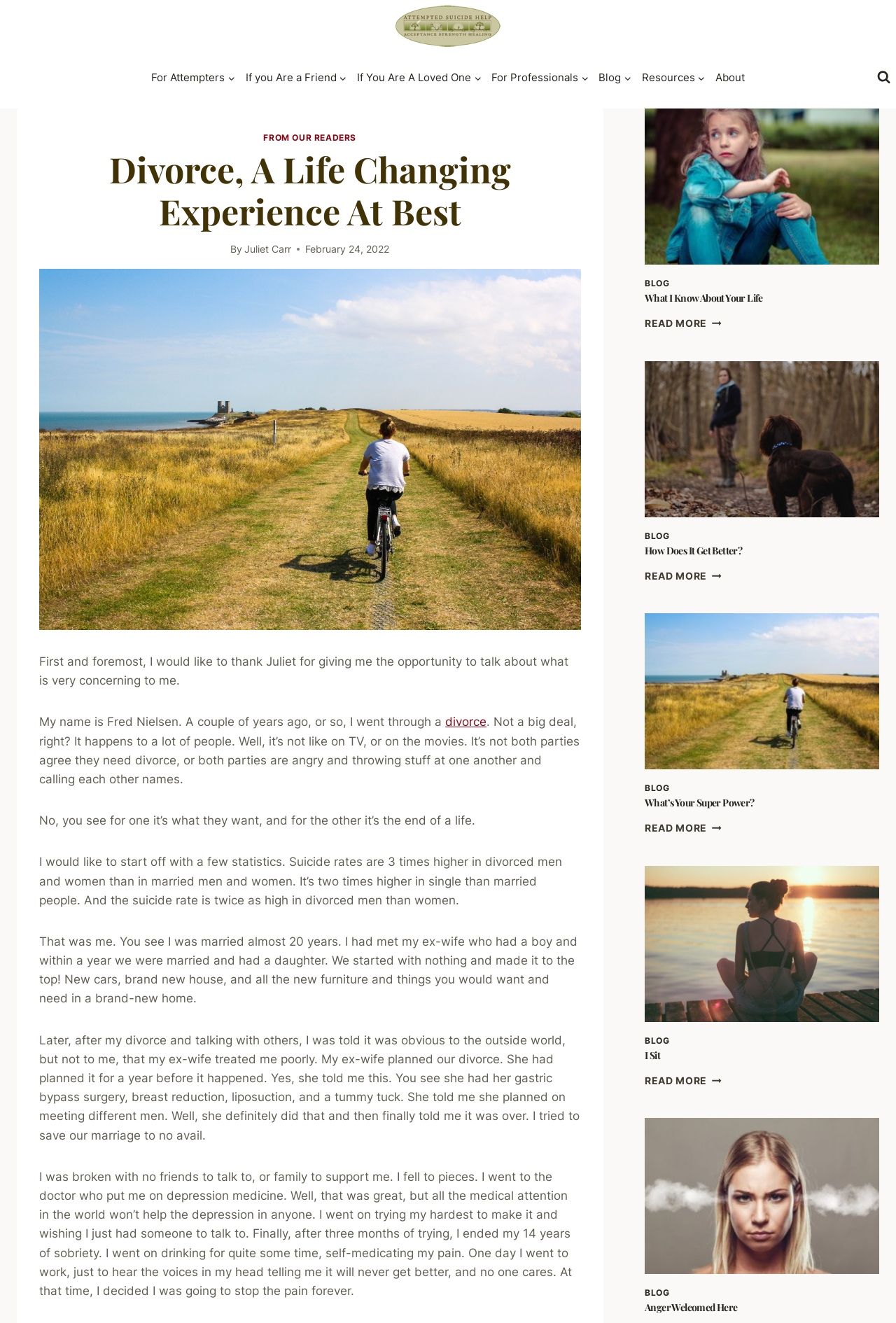Based on the image, give a detailed response to the question: What is the author's name?

The author's name is mentioned in the blog post as Fred Nielsen, who shares his personal experience with divorce and suicidal thoughts.